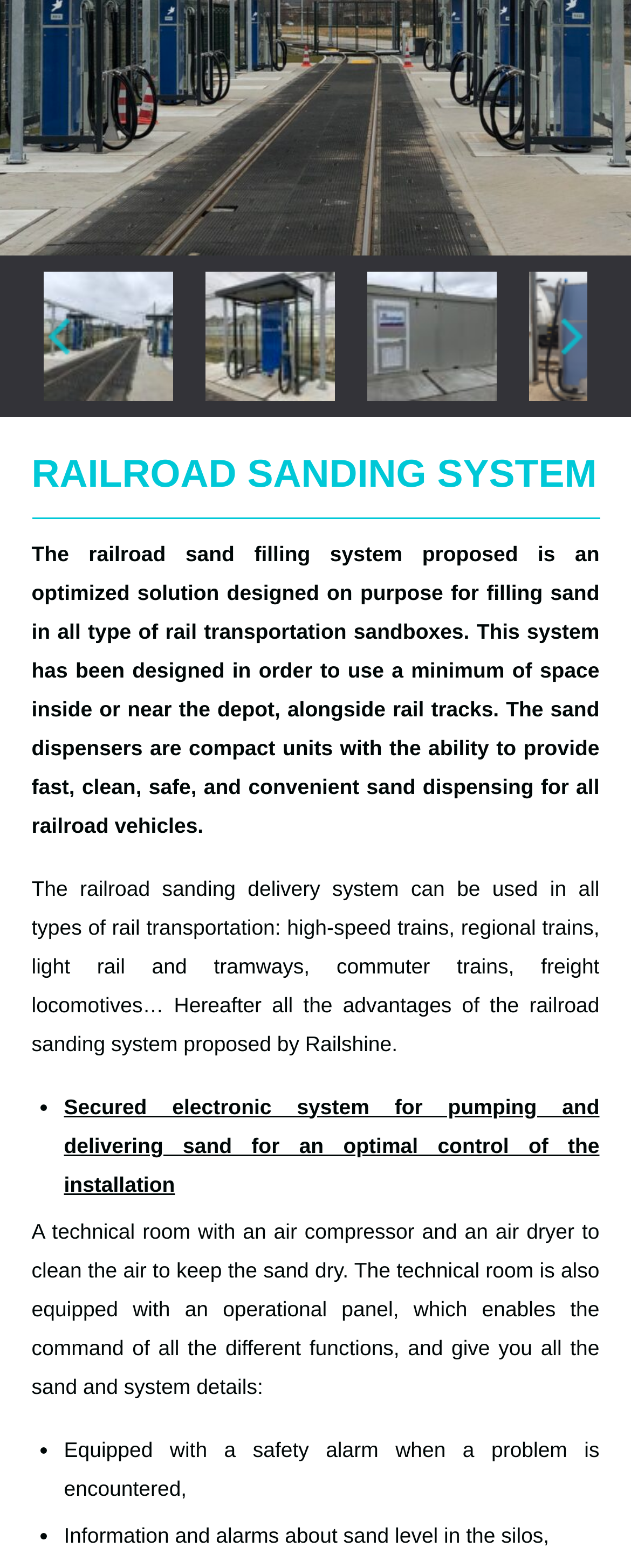Determine the bounding box coordinates in the format (top-left x, top-left y, bottom-right x, bottom-right y). Ensure all values are floating point numbers between 0 and 1. Identify the bounding box of the UI element described by: title="IMG_0634"

[0.583, 0.173, 0.839, 0.256]